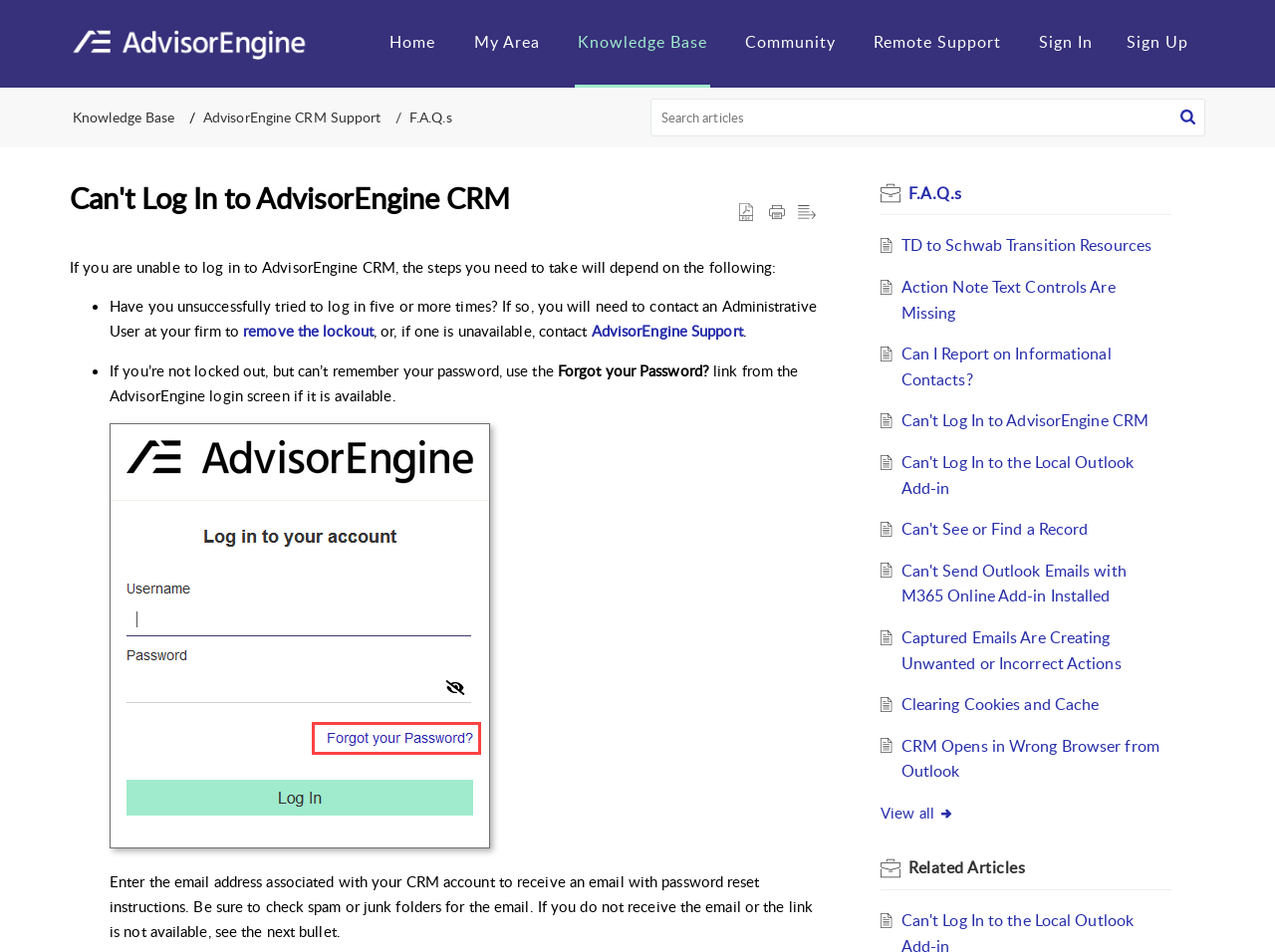Pinpoint the bounding box coordinates of the element you need to click to execute the following instruction: "View F.A.Q.s". The bounding box should be represented by four float numbers between 0 and 1, in the format [left, top, right, bottom].

[0.712, 0.191, 0.754, 0.214]